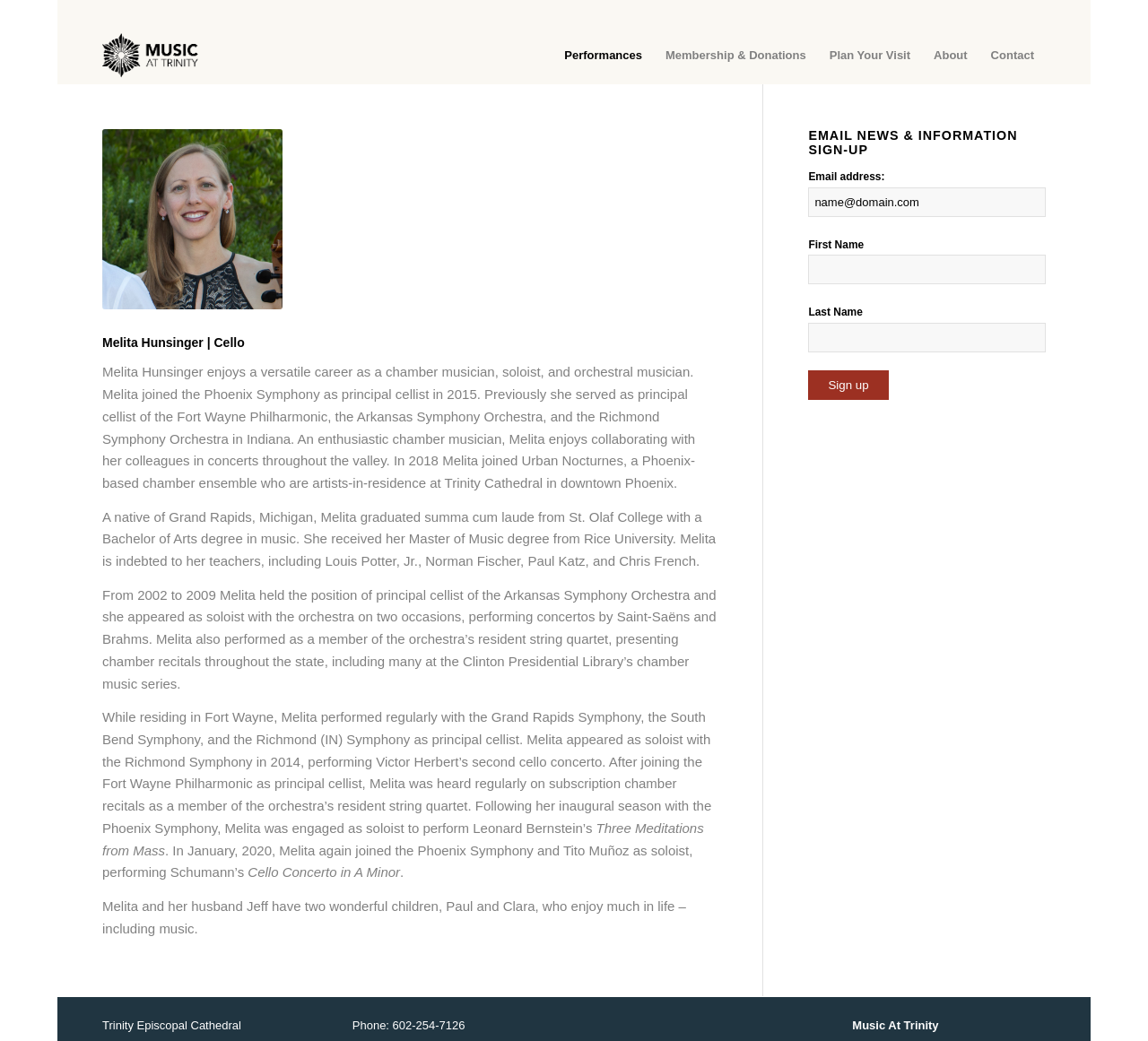What is the purpose of the form in the right column?
Craft a detailed and extensive response to the question.

The form in the right column is for email news and information sign-up, as indicated by the heading 'EMAIL NEWS & INFORMATION SIGN-UP' and the fields for email address, first name, and last name.